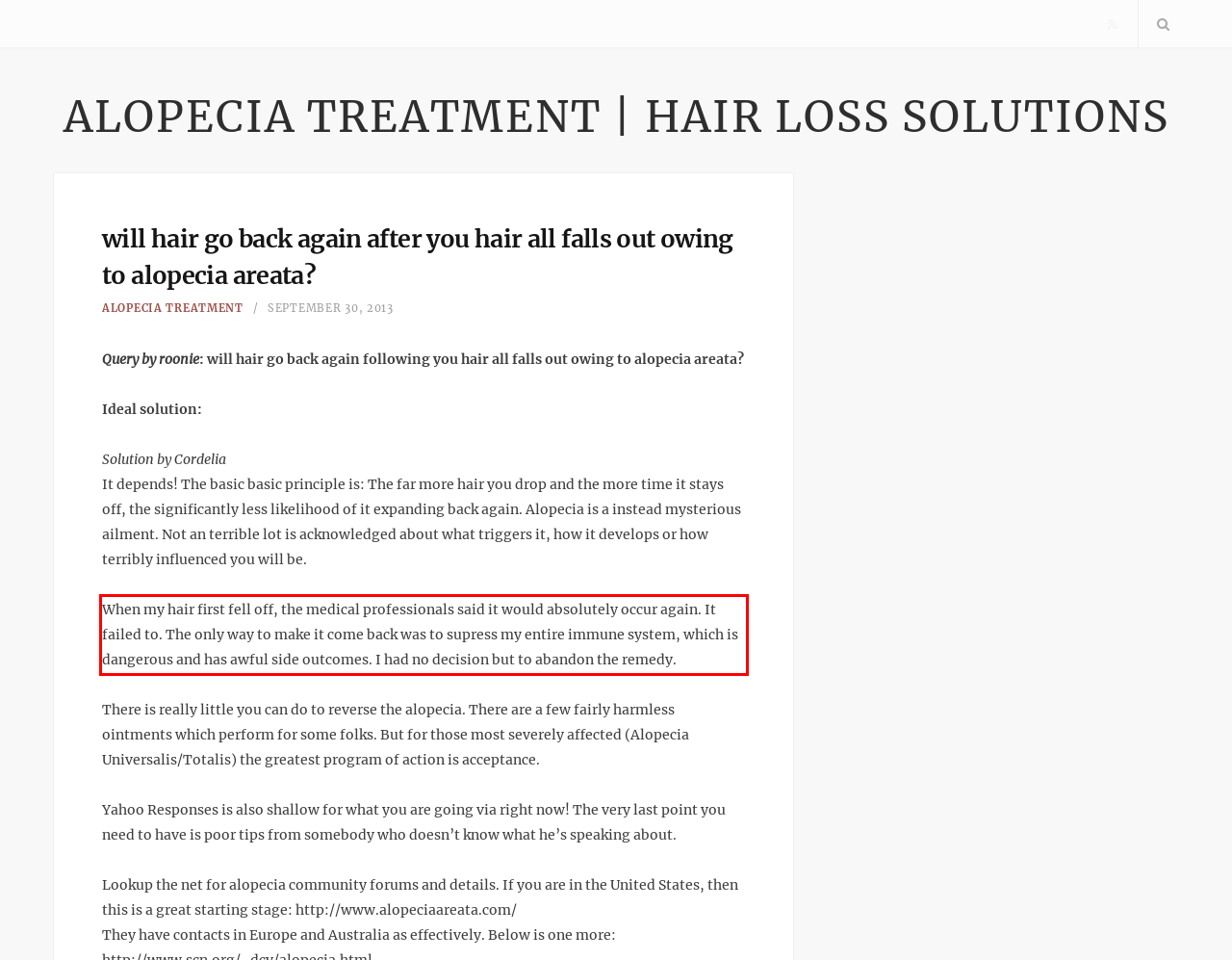Please identify and extract the text content from the UI element encased in a red bounding box on the provided webpage screenshot.

When my hair first fell off, the medical professionals said it would absolutely occur again. It failed to. The only way to make it come back was to supress my entire immune system, which is dangerous and has awful side outcomes. I had no decision but to abandon the remedy.